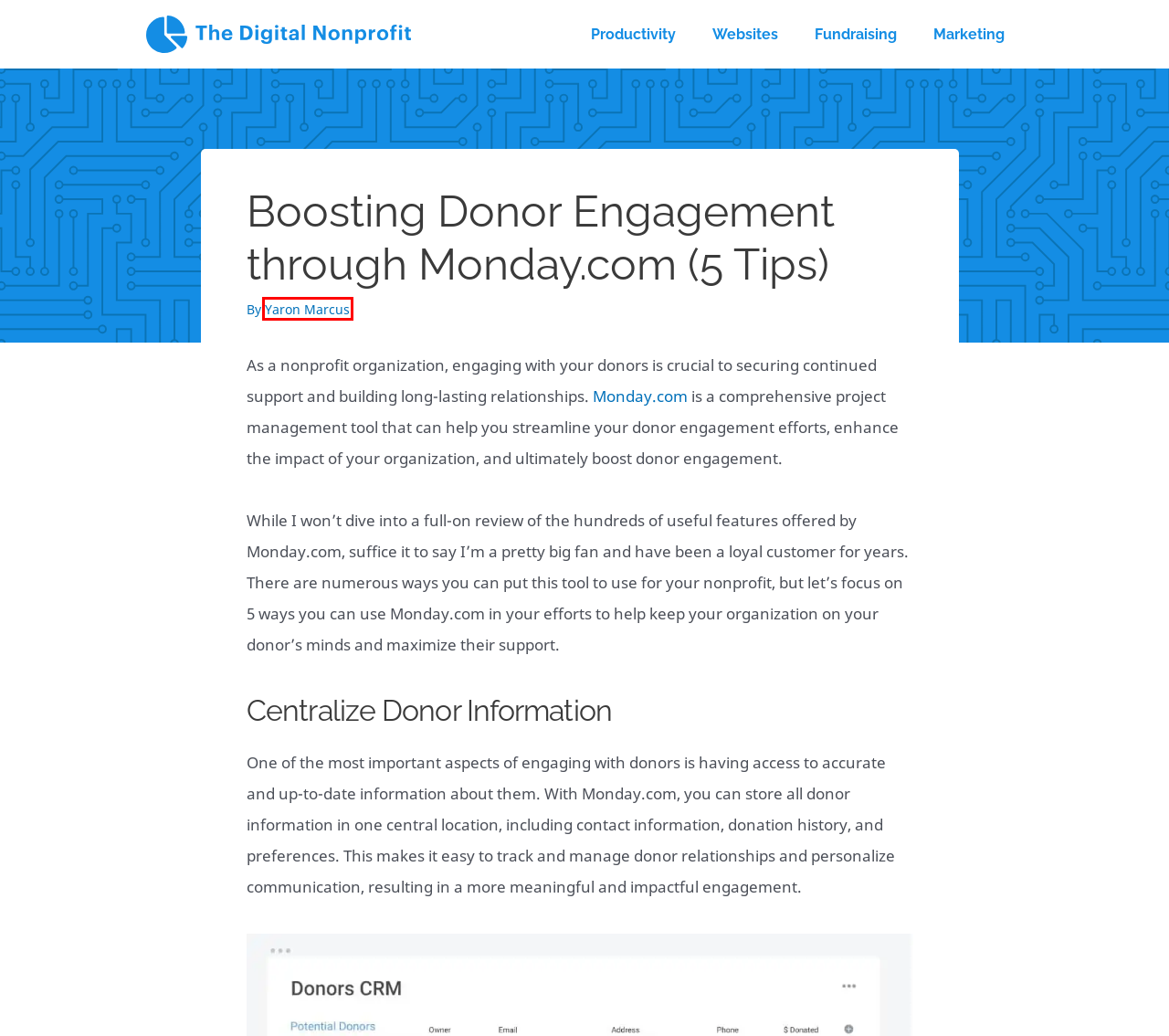You are provided with a screenshot of a webpage highlighting a UI element with a red bounding box. Choose the most suitable webpage description that matches the new page after clicking the element in the bounding box. Here are the candidates:
A. The Digital Nonprofit
B. How We Increased Donations by $3,800 in 10 Minutes | The Digital Nonprofit
C. Fundraising  | The Digital Nonprofit
D. About Us  | The Digital Nonprofit
E. Productivity  | The Digital Nonprofit
F. Google Ad Grants Management Services - Get Expert Help
G. Websites  | The Digital Nonprofit
H. Yaron Marcus | The Digital Nonprofit

H